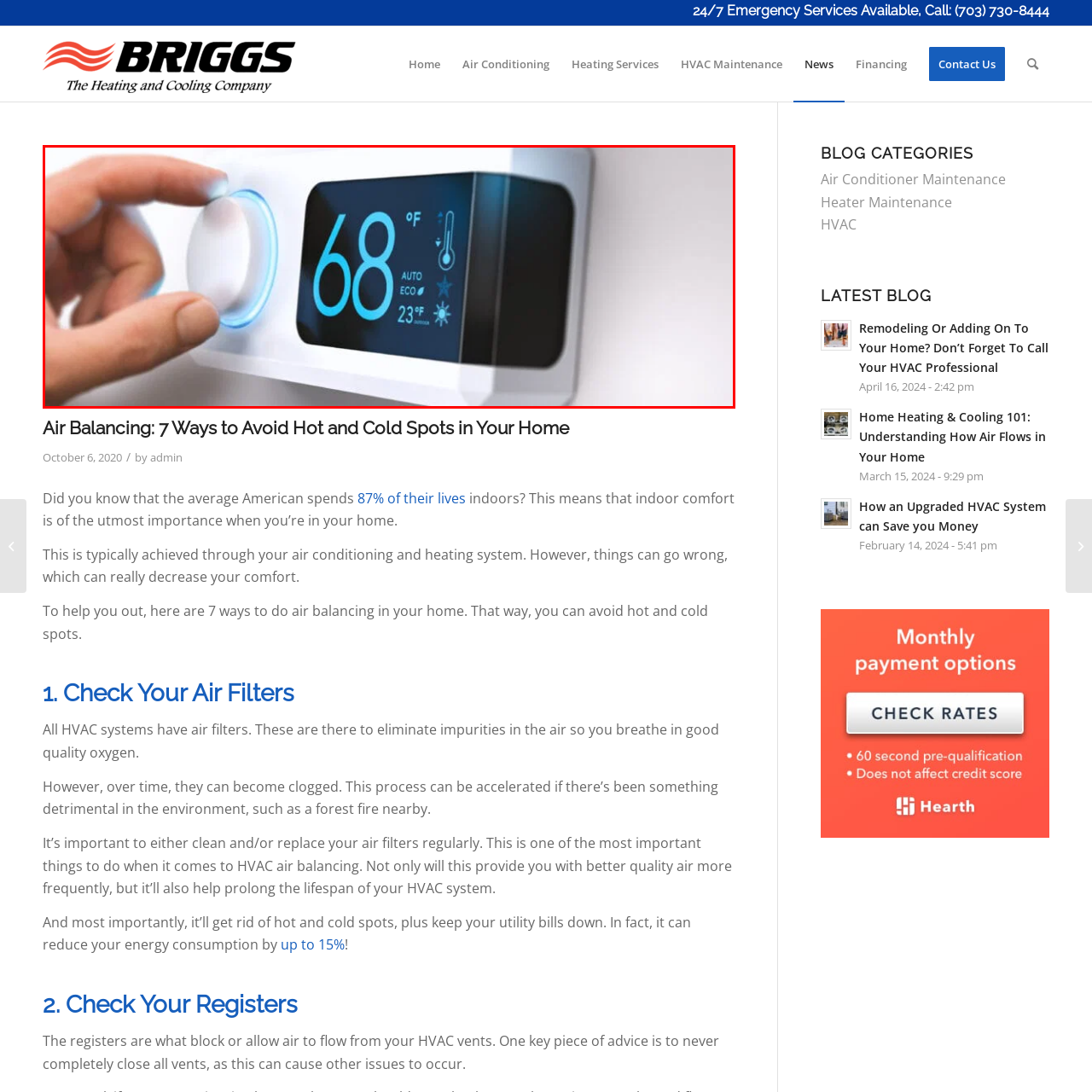What is the focus of the thermometer icon?
Consider the portion of the image within the red bounding box and answer the question as detailed as possible, referencing the visible details.

The thermometer icon on the thermostat's screen indicates that the device is focused on regulating temperature, which is its primary function.